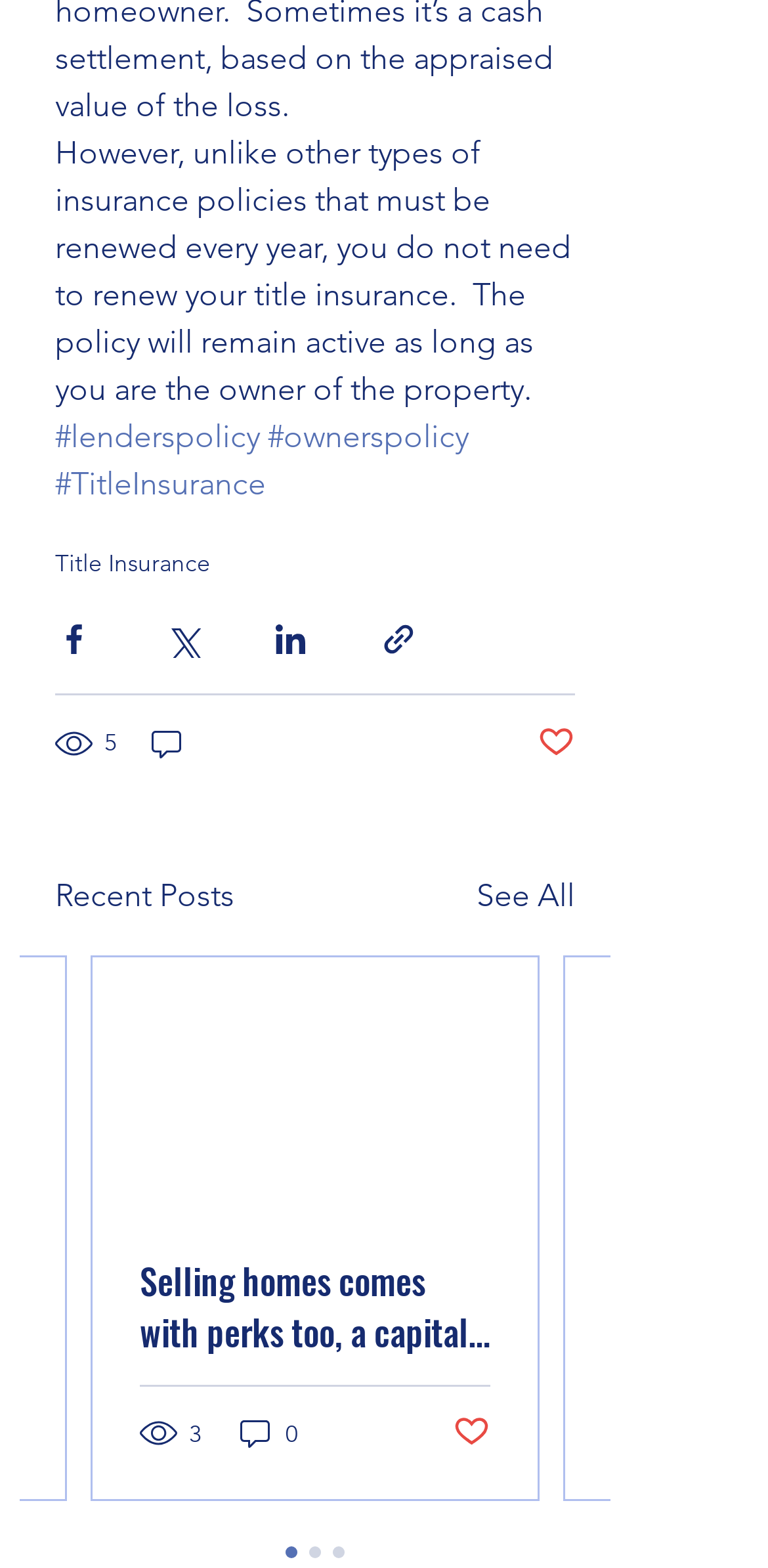How many views does the second article have?
Use the screenshot to answer the question with a single word or phrase.

2